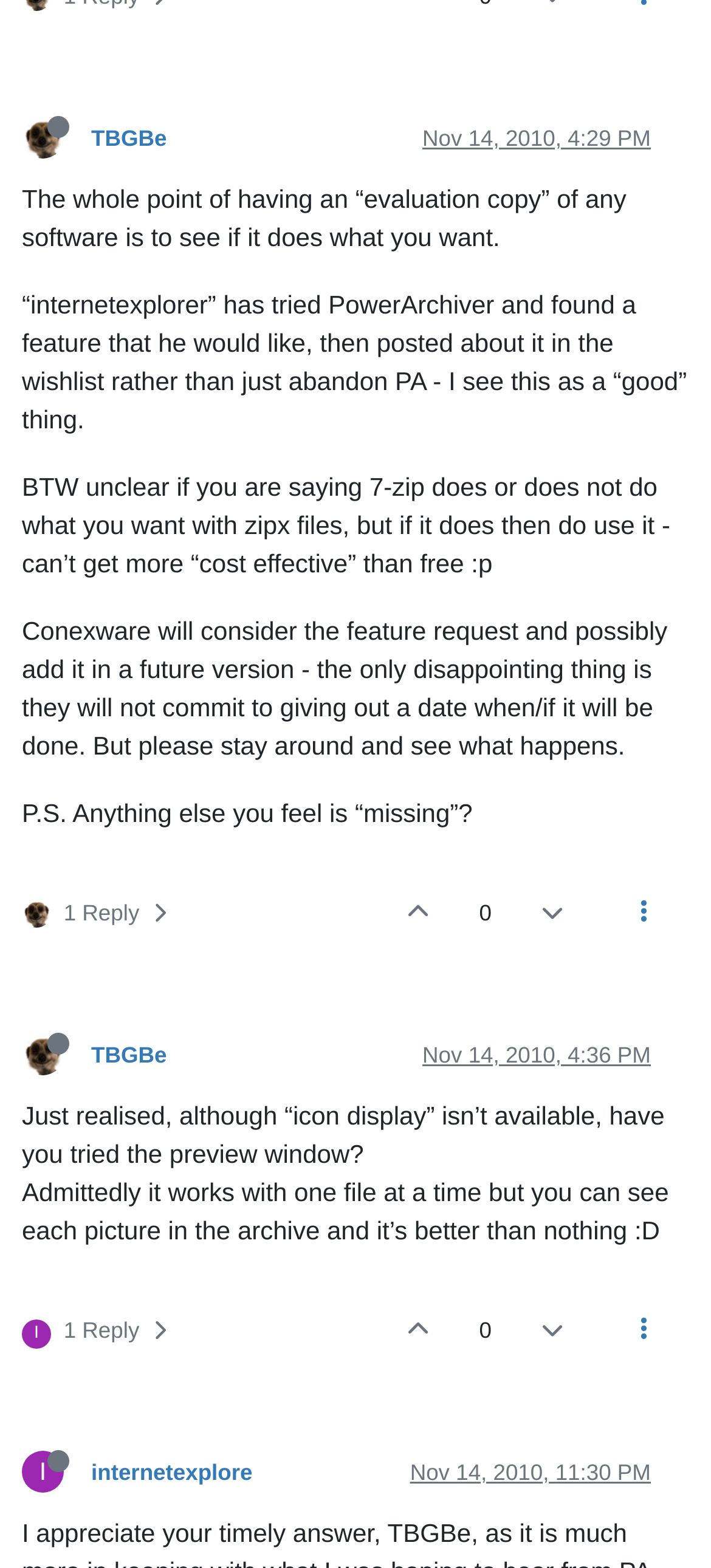Determine the bounding box of the UI element mentioned here: "TBGBe". The coordinates must be in the format [left, top, right, bottom] with values ranging from 0 to 1.

[0.128, 0.665, 0.235, 0.681]